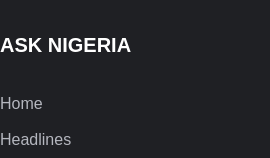Look at the image and give a detailed response to the following question: What is the color of the text on the webpage?

The caption states that the dark background enhances the visibility of the white text, implying that the text on the webpage is white in color.